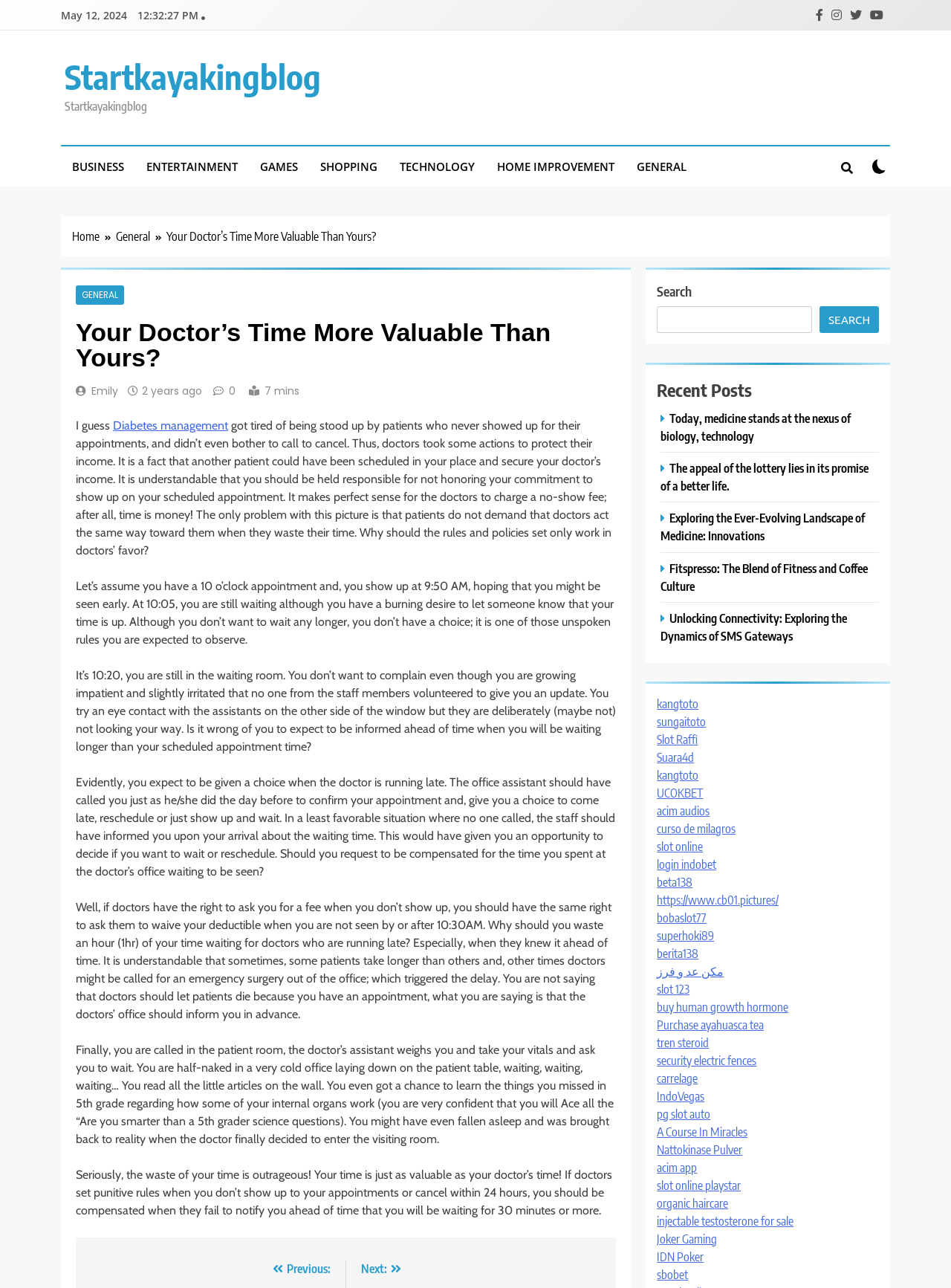Please determine the bounding box coordinates of the element to click in order to execute the following instruction: "Read the 'Your Doctor’s Time More Valuable Than Yours?' article". The coordinates should be four float numbers between 0 and 1, specified as [left, top, right, bottom].

[0.08, 0.248, 0.648, 0.287]